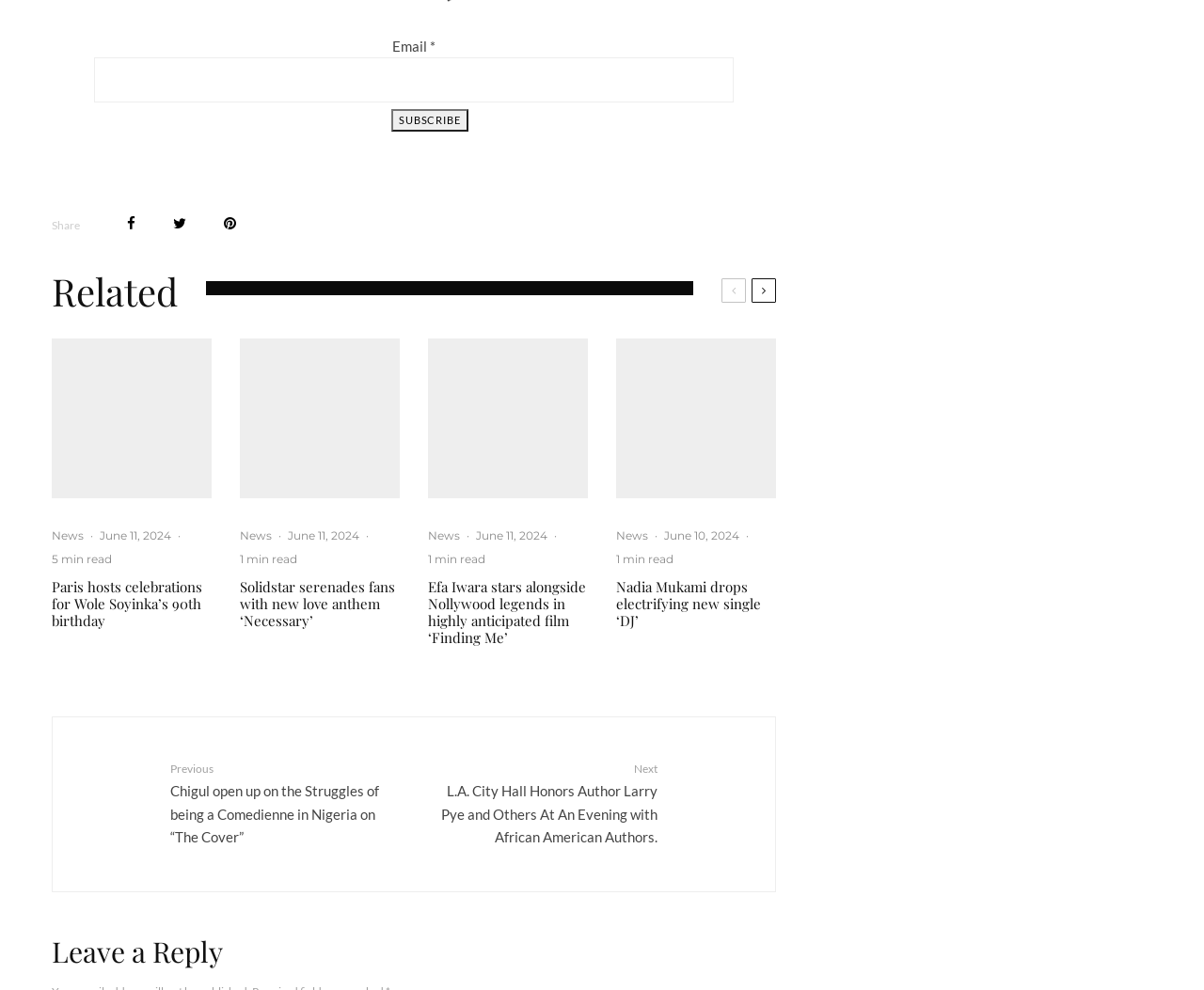What is the topic of the article with the heading 'Efa Iwara stars alongside Nollywood legends in highly anticipated film ‘Finding Me’'?
Using the image as a reference, give an elaborate response to the question.

The heading 'Efa Iwara stars alongside Nollywood legends in highly anticipated film ‘Finding Me’' suggests that the article is about a film, specifically one starring Efa Iwara and Nollywood legends.